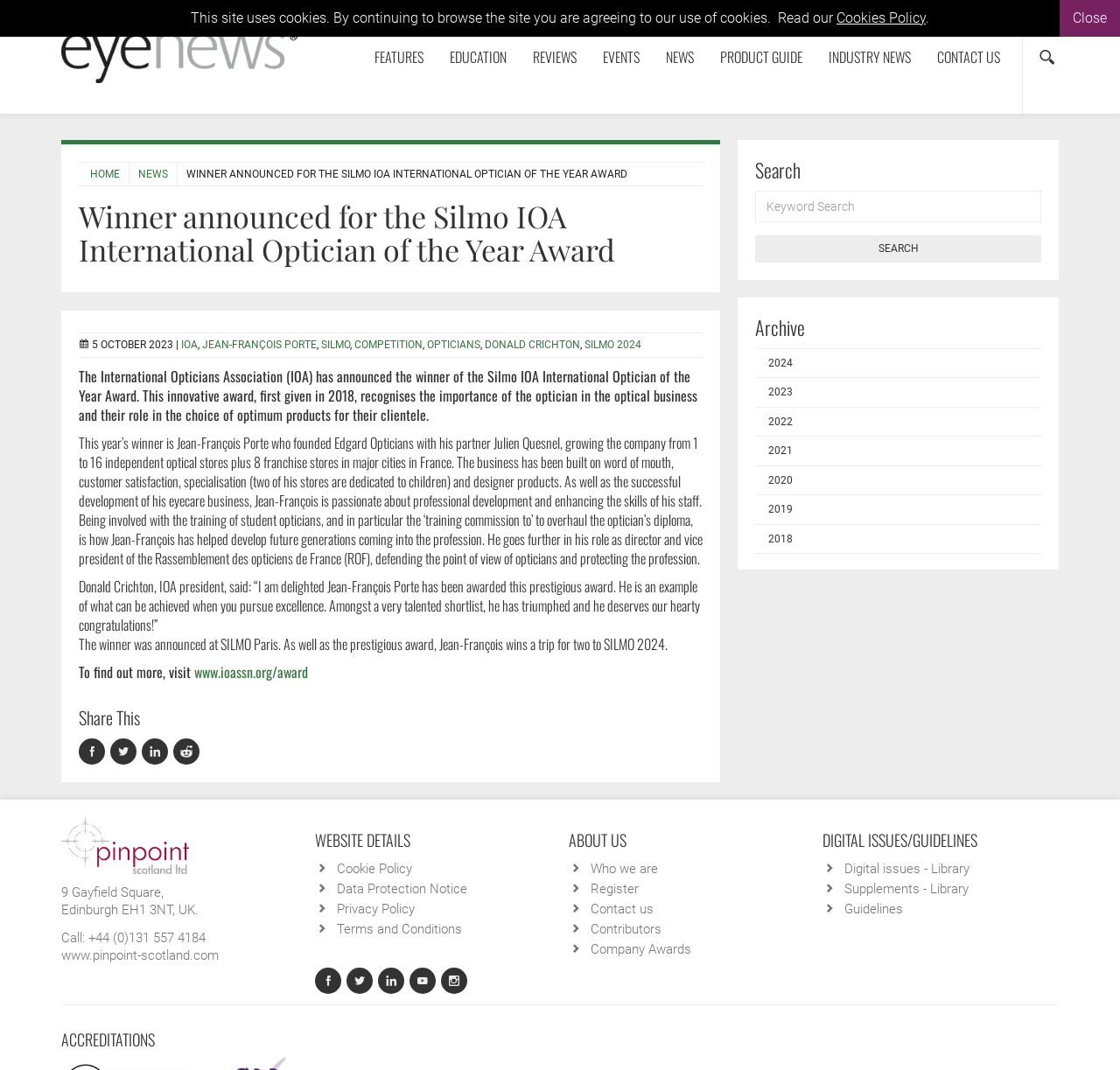Determine the bounding box coordinates of the UI element described by: "Terms and Conditions".

[0.301, 0.861, 0.412, 0.875]